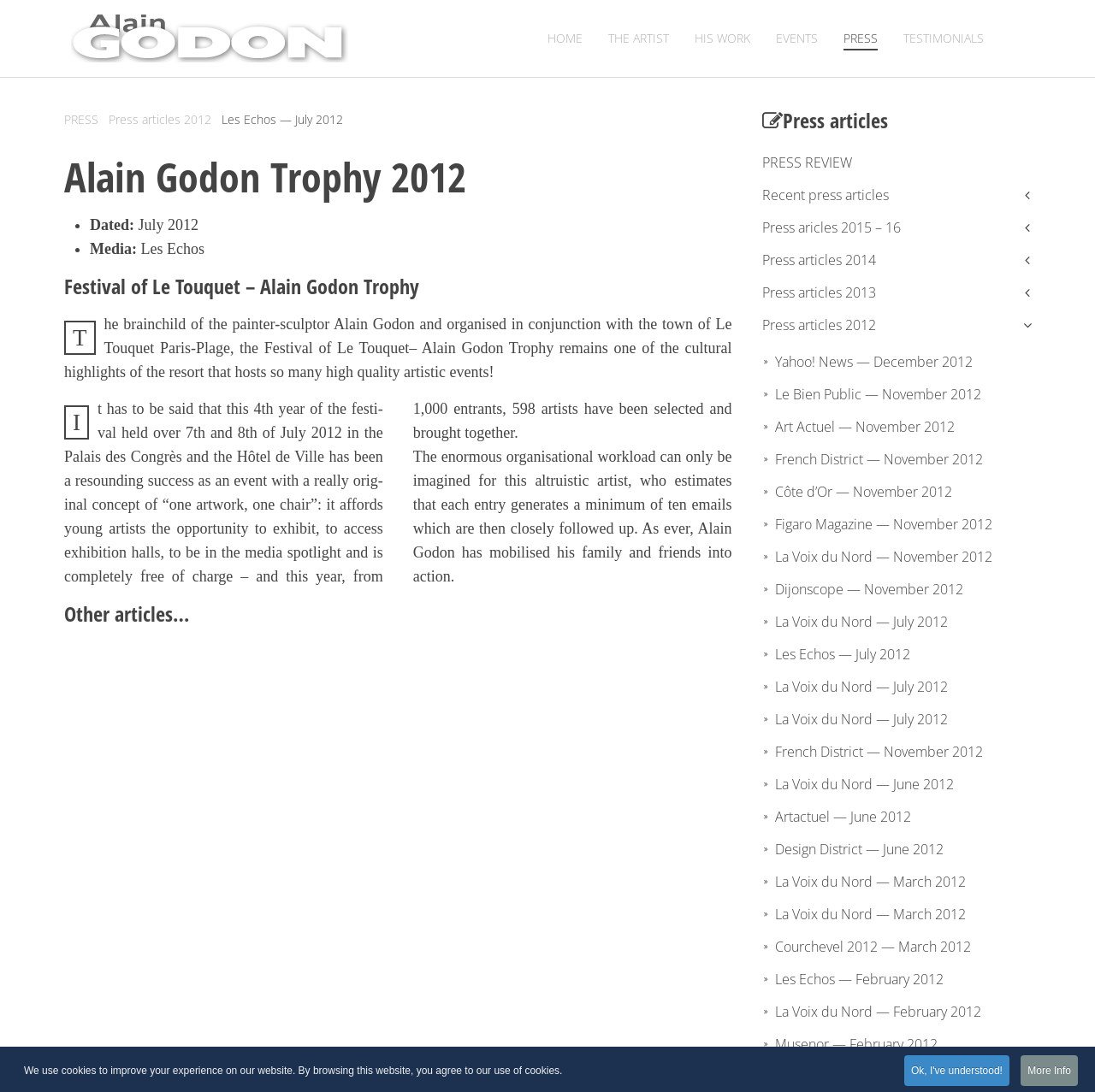Please find and report the bounding box coordinates of the element to click in order to perform the following action: "Click the link to Press articles 2012". The coordinates should be expressed as four float numbers between 0 and 1, in the format [left, top, right, bottom].

[0.099, 0.099, 0.193, 0.121]